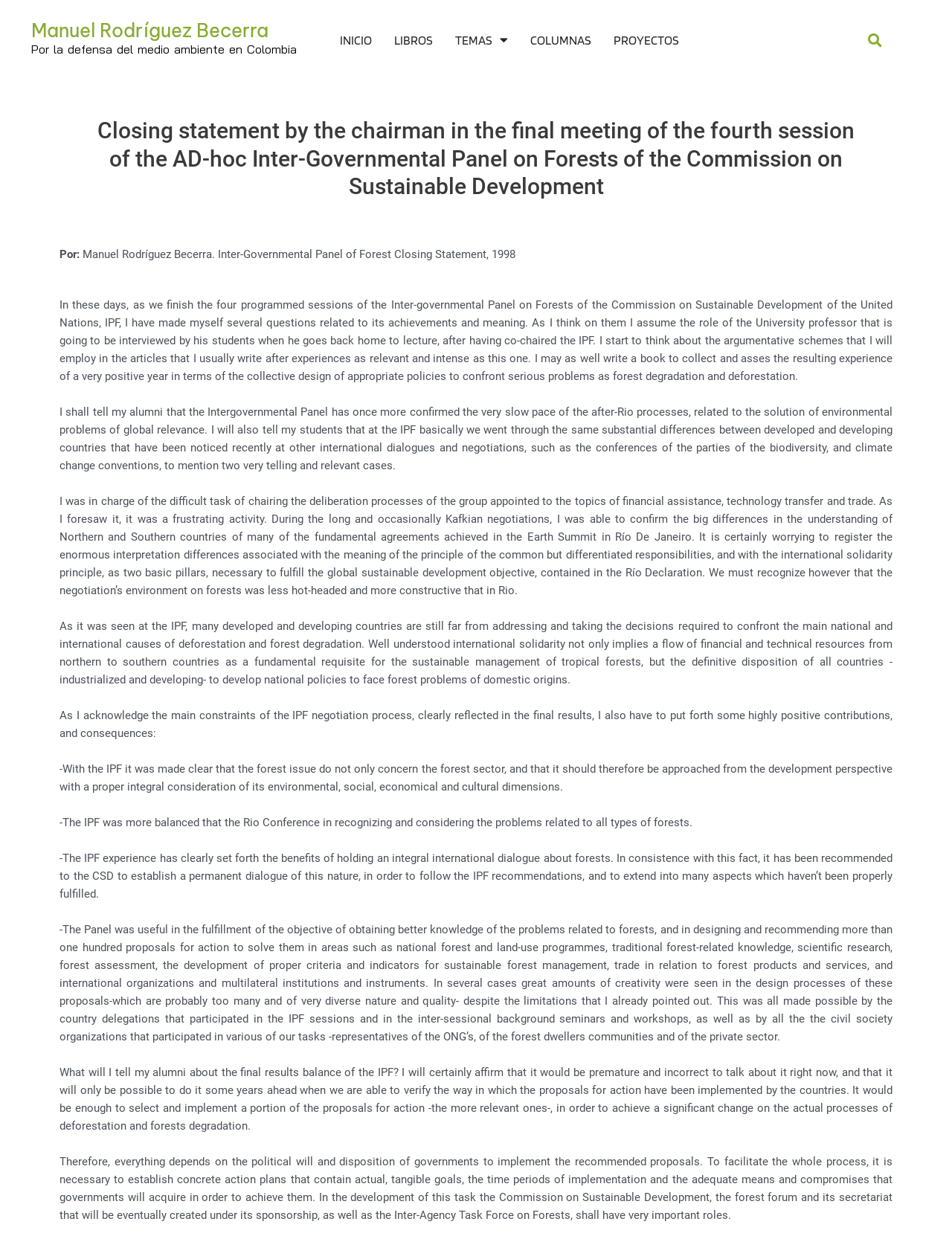Give a one-word or one-phrase response to the question:
What is the author's name?

Manuel Rodríguez Becerra